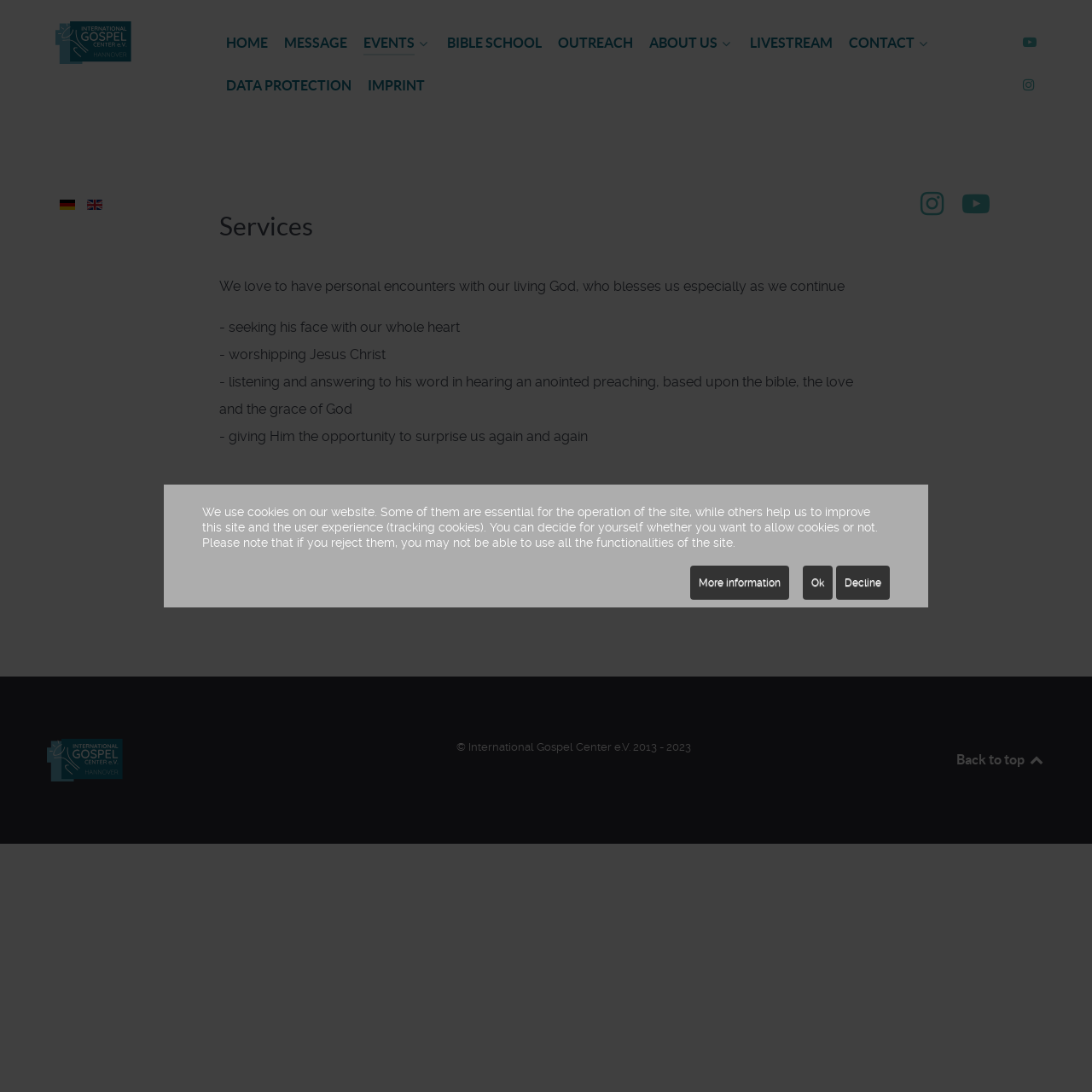What is the copyright information of the website? Observe the screenshot and provide a one-word or short phrase answer.

International Gospel Center e.V. 2013 - 2023